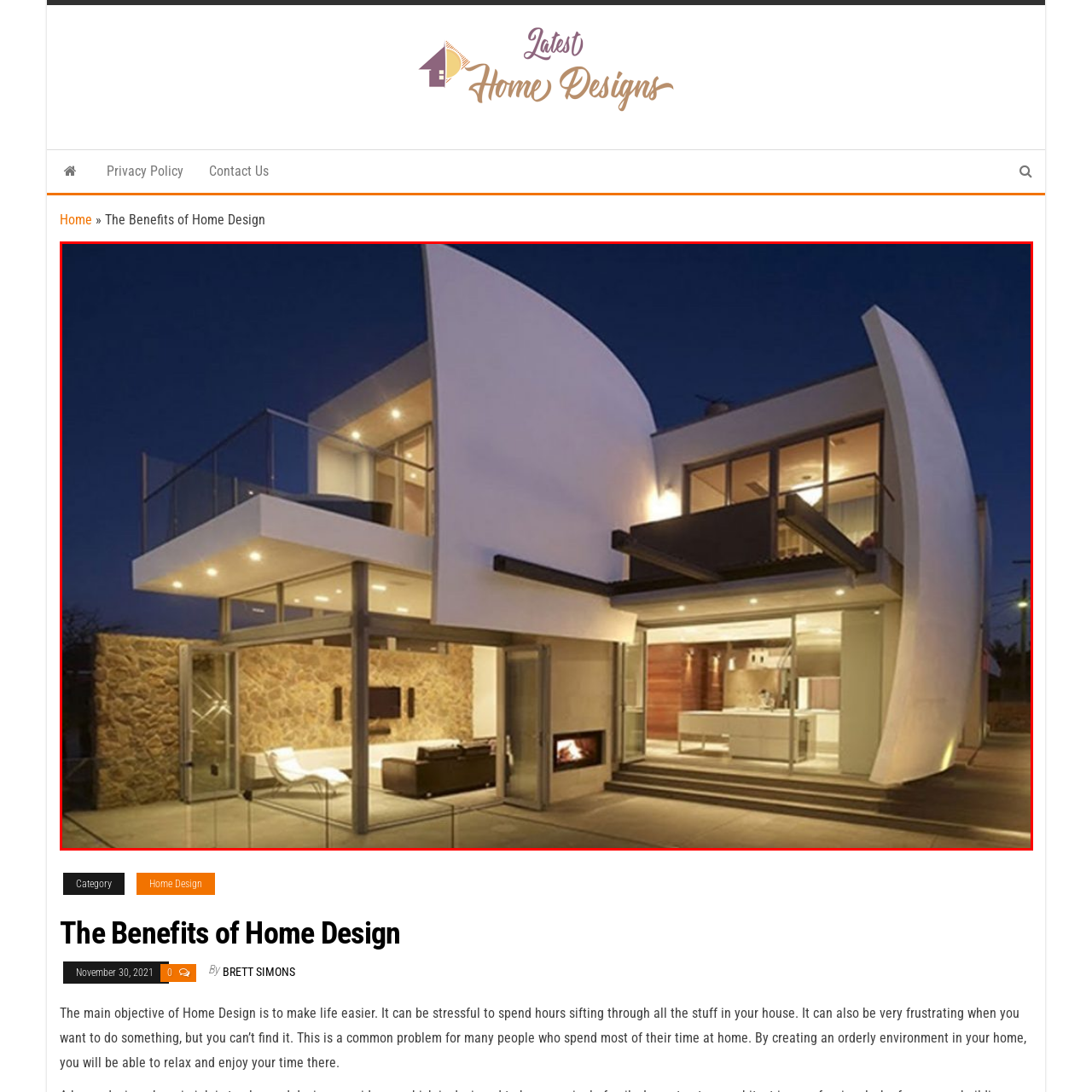Create a detailed narrative describing the image bounded by the red box.

This stunning modern home showcases a unique architectural design that features bold curves and a blend of materials, emblematic of contemporary home design aesthetics. The exterior is illuminated by soft lighting, highlighting the distinct shapes and textures of the structure. The open floor plan is evident through large glass walls, integrating indoor and outdoor spaces seamlessly. A cozy seating area is visible, complete with a stylish couch and a subtle fireplace, creating a welcoming atmosphere. The home also includes a spacious balcony, perfect for enjoying evening views, enhancing its allure as a contemporary retreat. The image exemplifies the benefits of innovative home design, illustrating how functionality and aesthetics can harmoniously coexist.